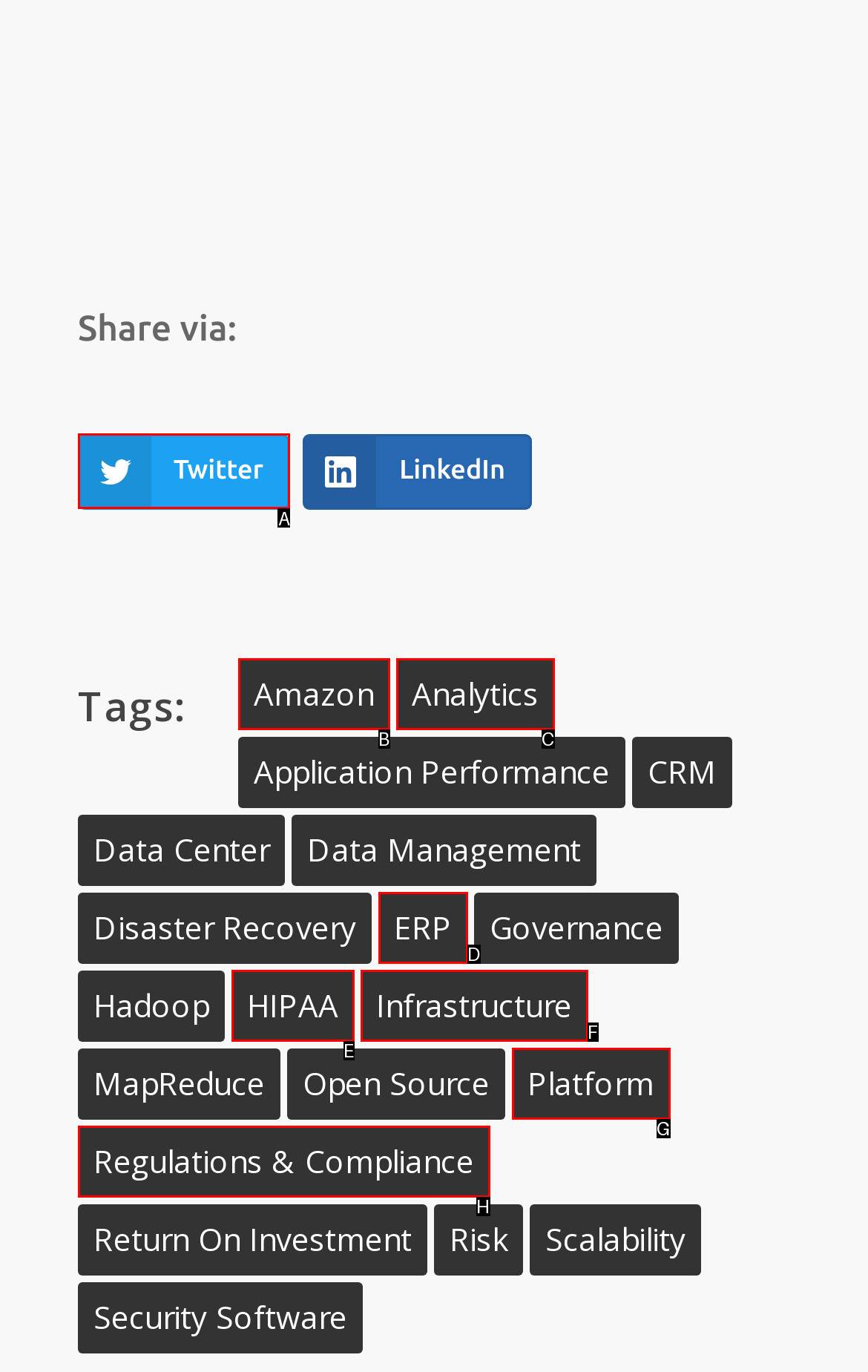For the task: Share on Twitter, identify the HTML element to click.
Provide the letter corresponding to the right choice from the given options.

A